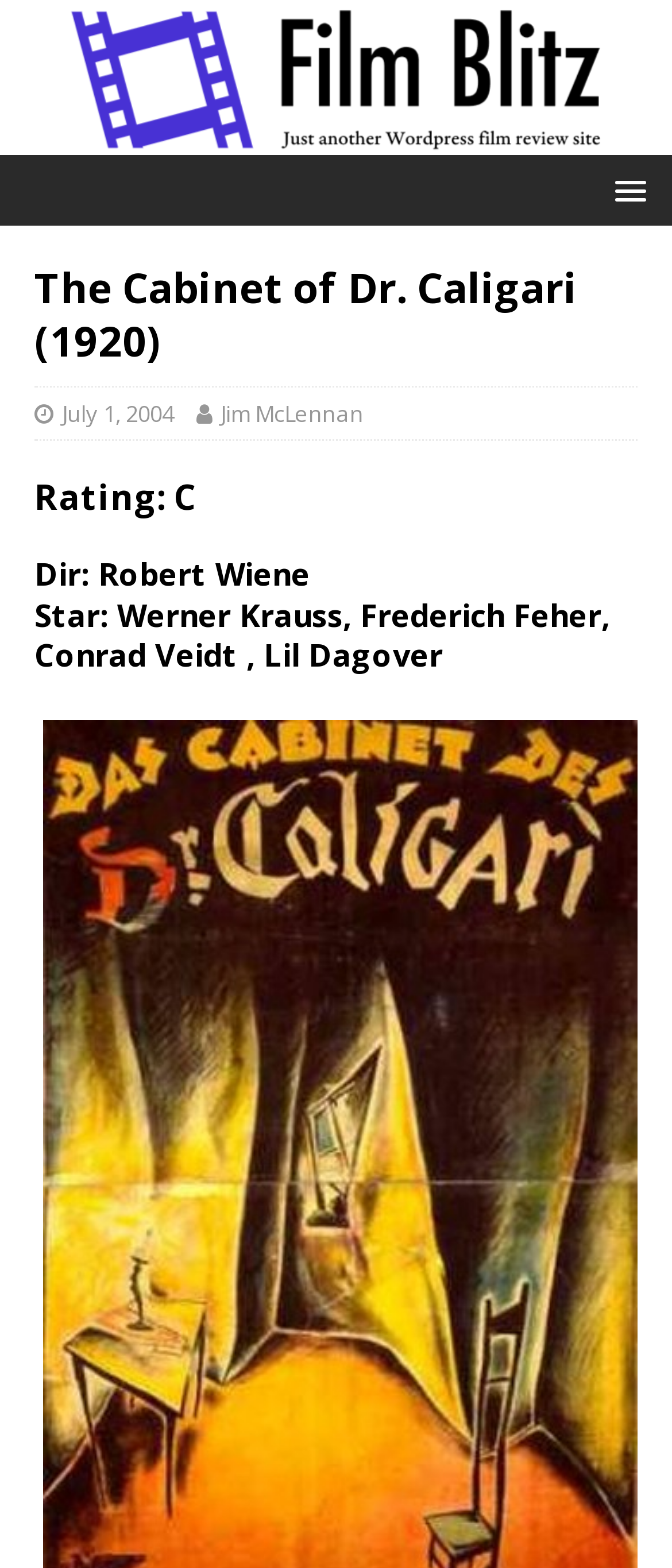Extract the bounding box coordinates of the UI element described: "July 1, 2004". Provide the coordinates in the format [left, top, right, bottom] with values ranging from 0 to 1.

[0.092, 0.253, 0.259, 0.273]